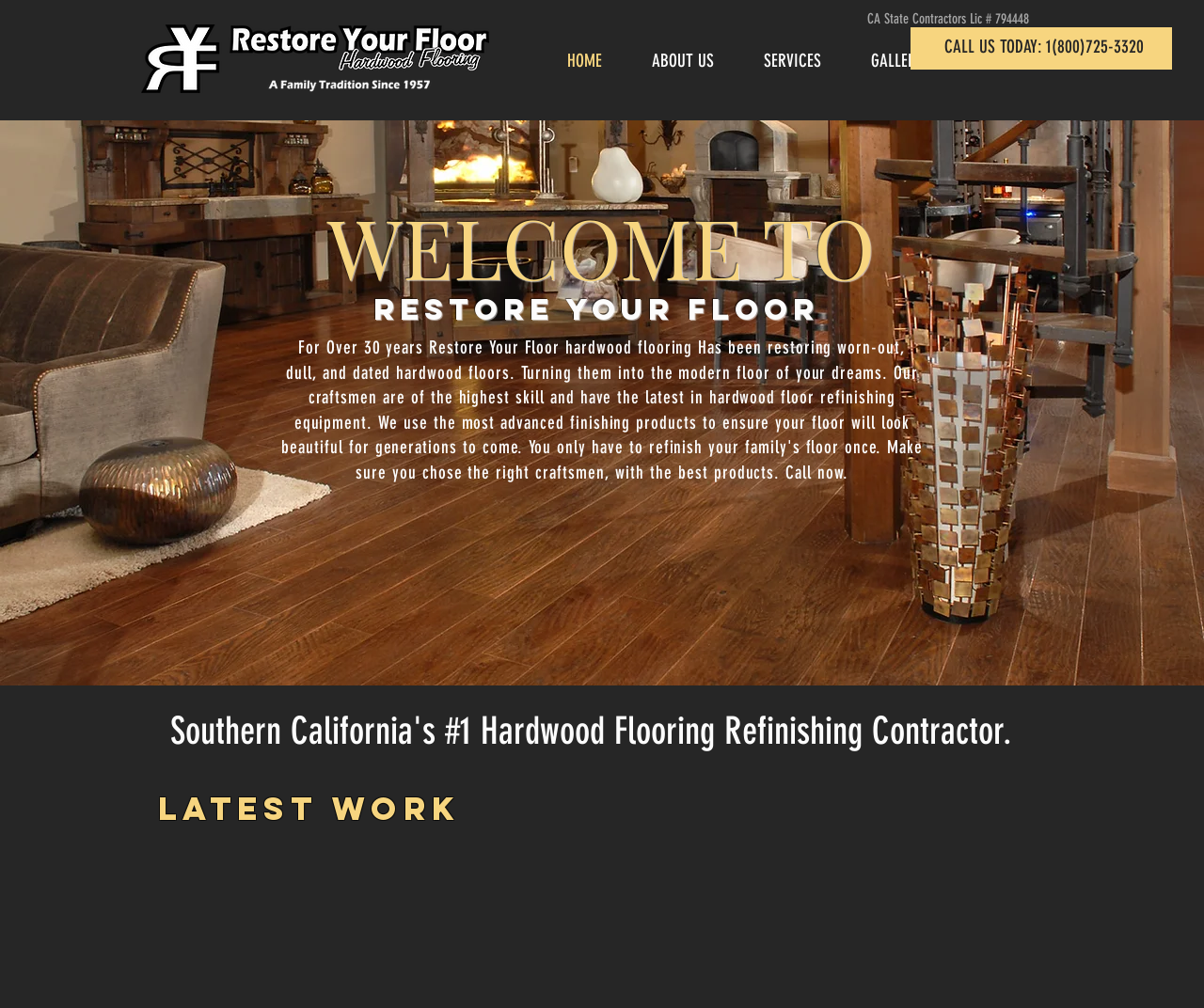Based on the element description "ABOUT US", predict the bounding box coordinates of the UI element.

[0.53, 0.047, 0.623, 0.074]